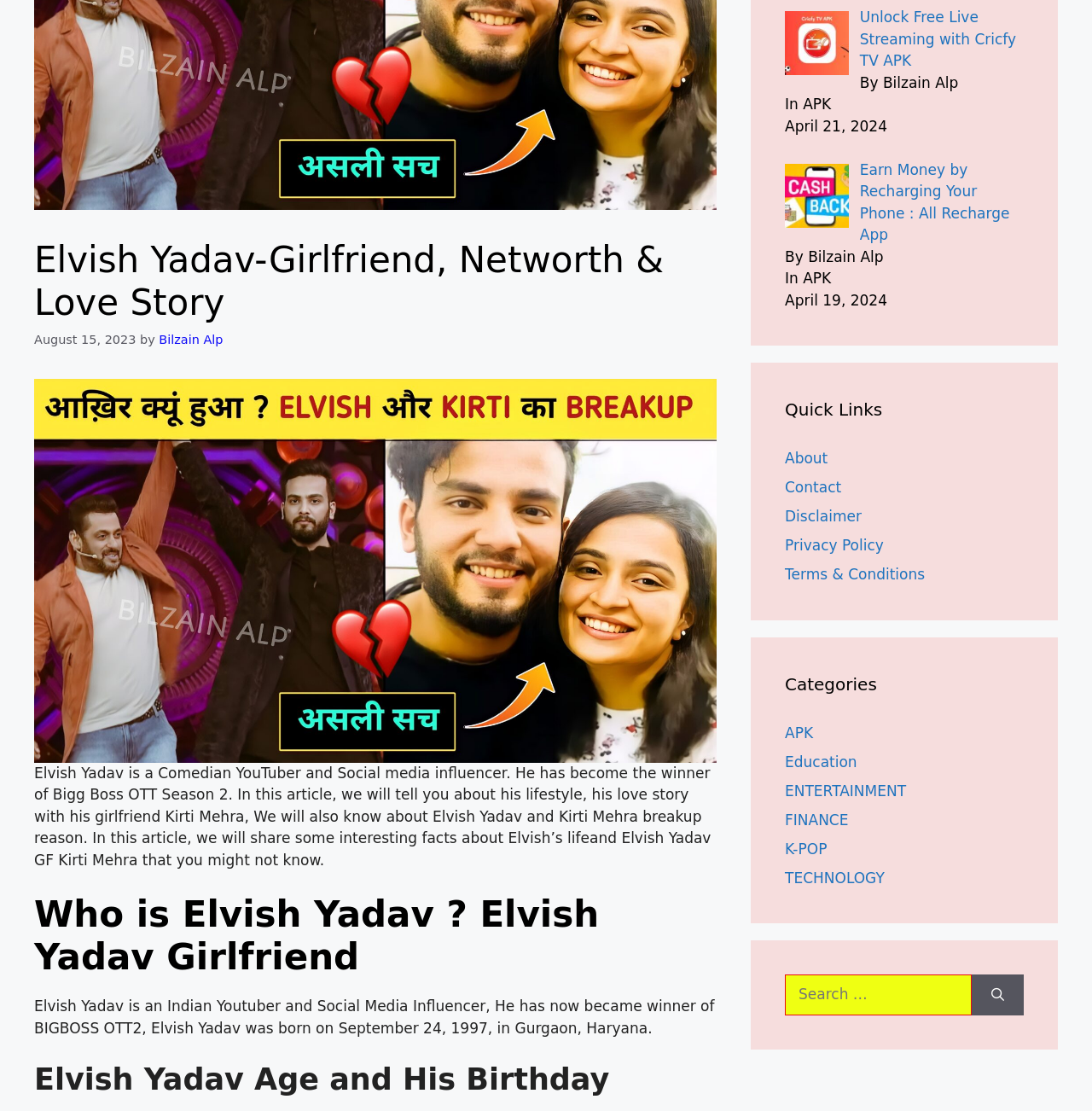Given the description of the UI element: "About", predict the bounding box coordinates in the form of [left, top, right, bottom], with each value being a float between 0 and 1.

[0.719, 0.405, 0.758, 0.42]